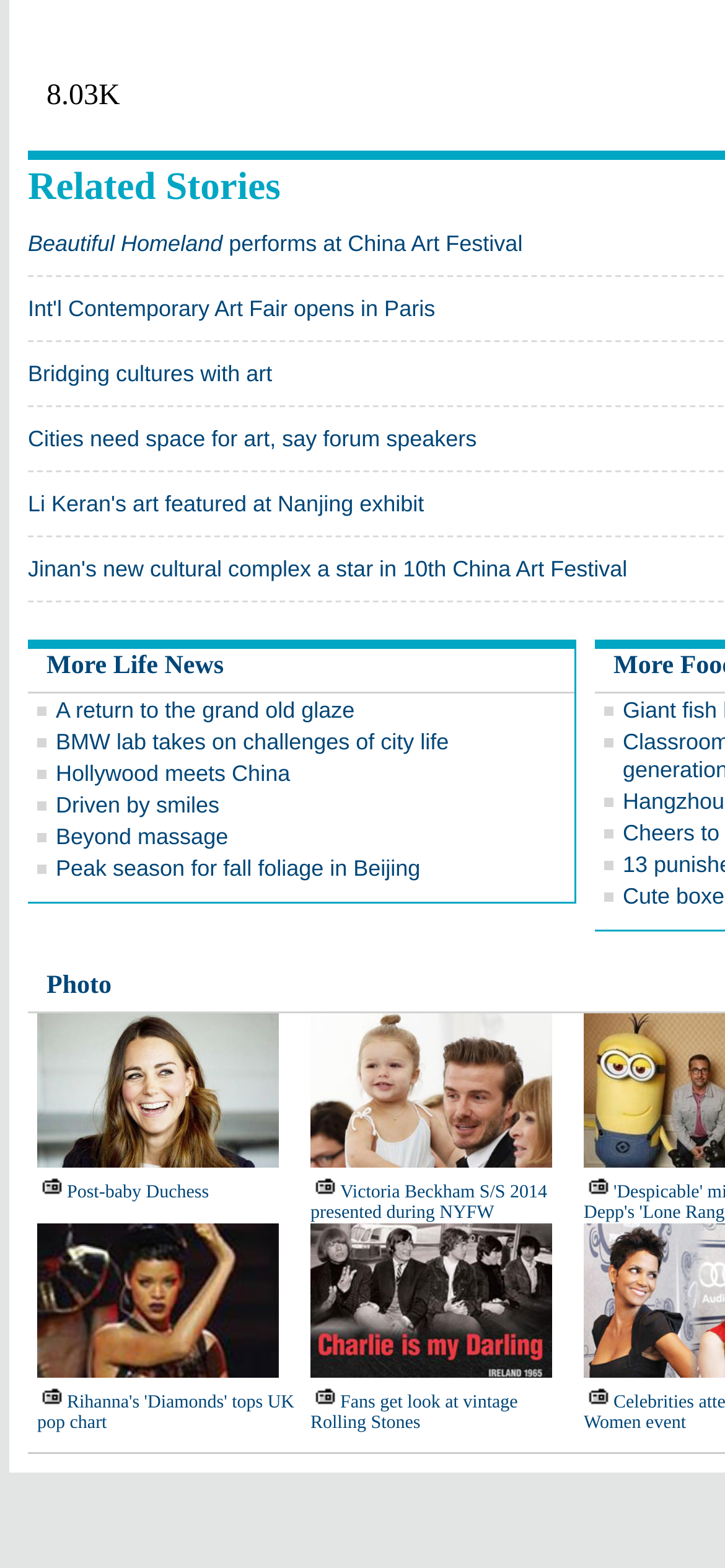Answer the question using only a single word or phrase: 
What is the theme of the links in the middle section?

Life News